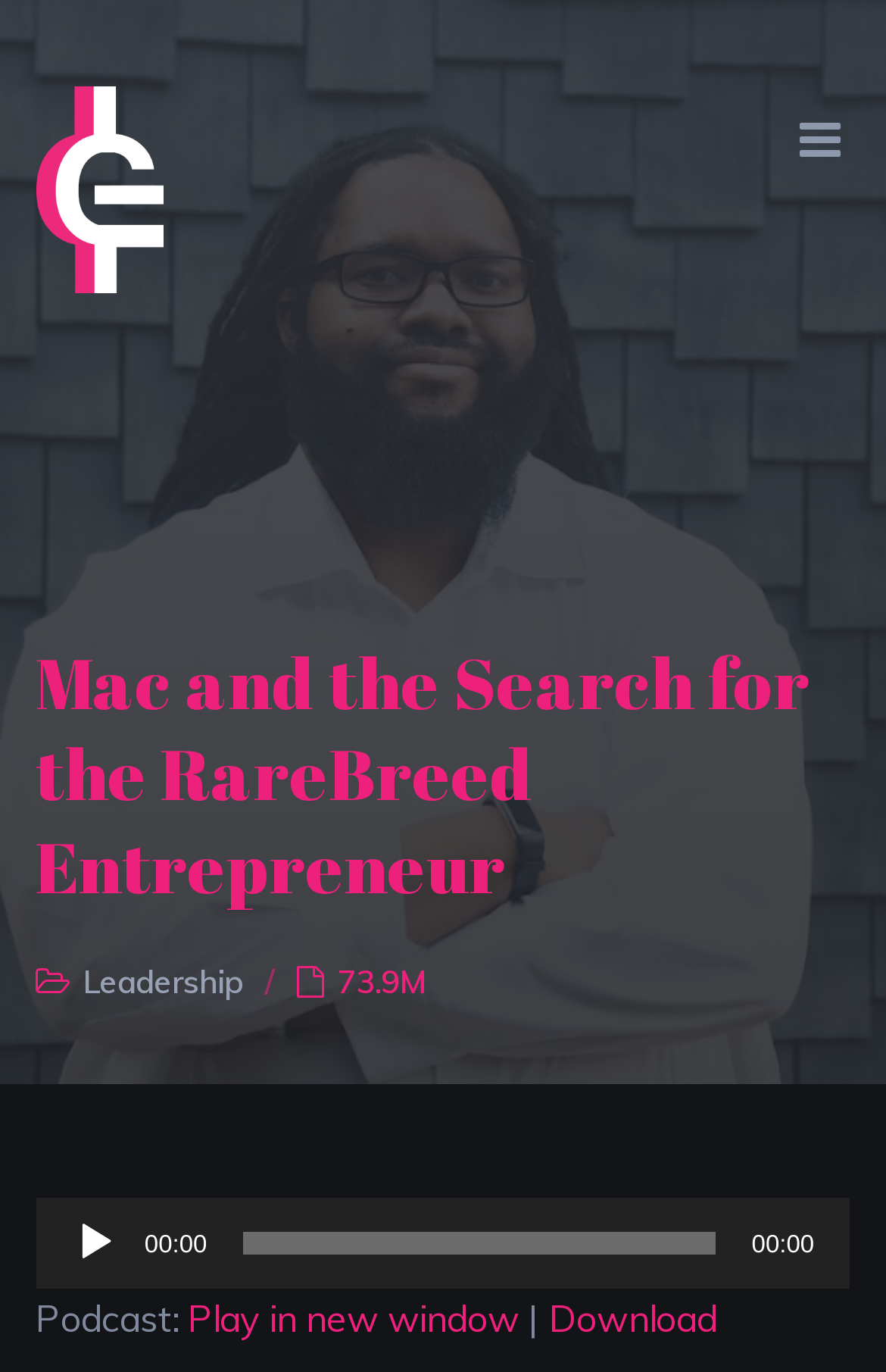Bounding box coordinates must be specified in the format (top-left x, top-left y, bottom-right x, bottom-right y). All values should be floating point numbers between 0 and 1. What are the bounding box coordinates of the UI element described as: Leadership

[0.094, 0.697, 0.273, 0.735]